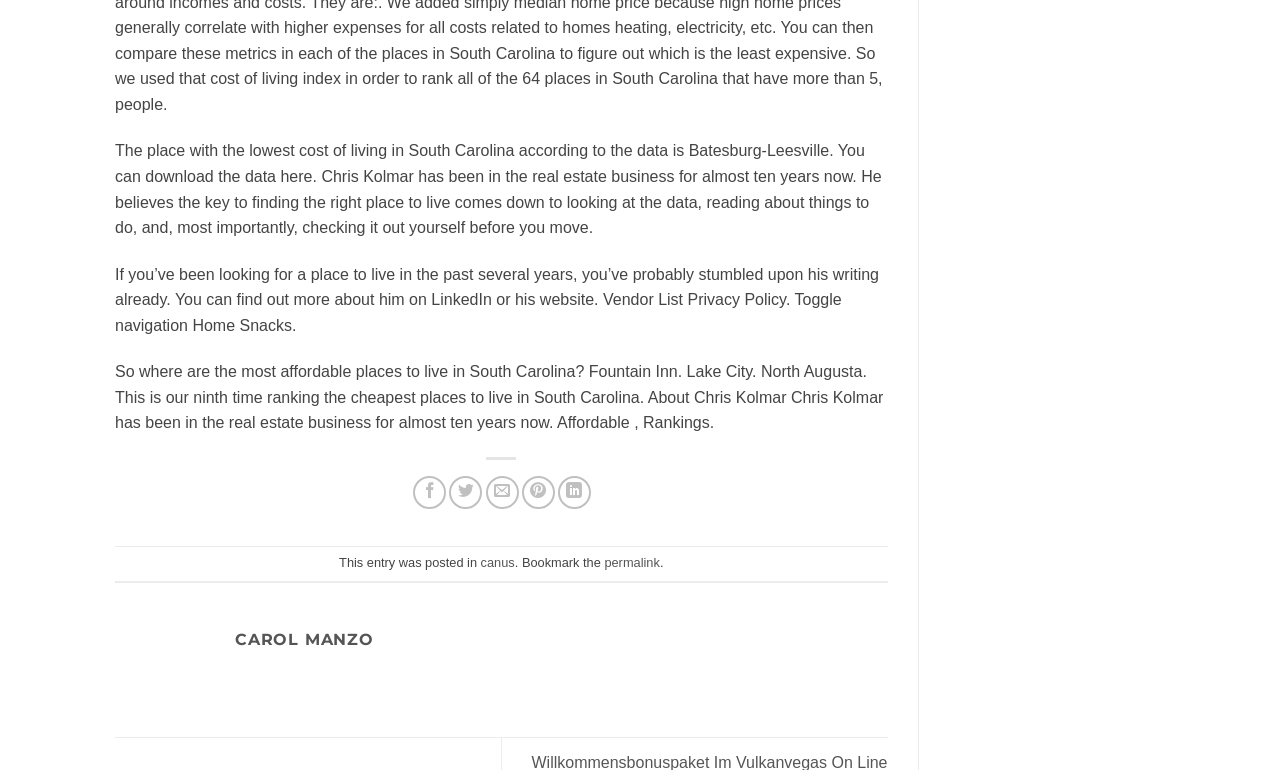Who is the author of the article?
Look at the image and construct a detailed response to the question.

The author of the article is mentioned in the second paragraph as 'Chris Kolmar has been in the real estate business for almost ten years now.'